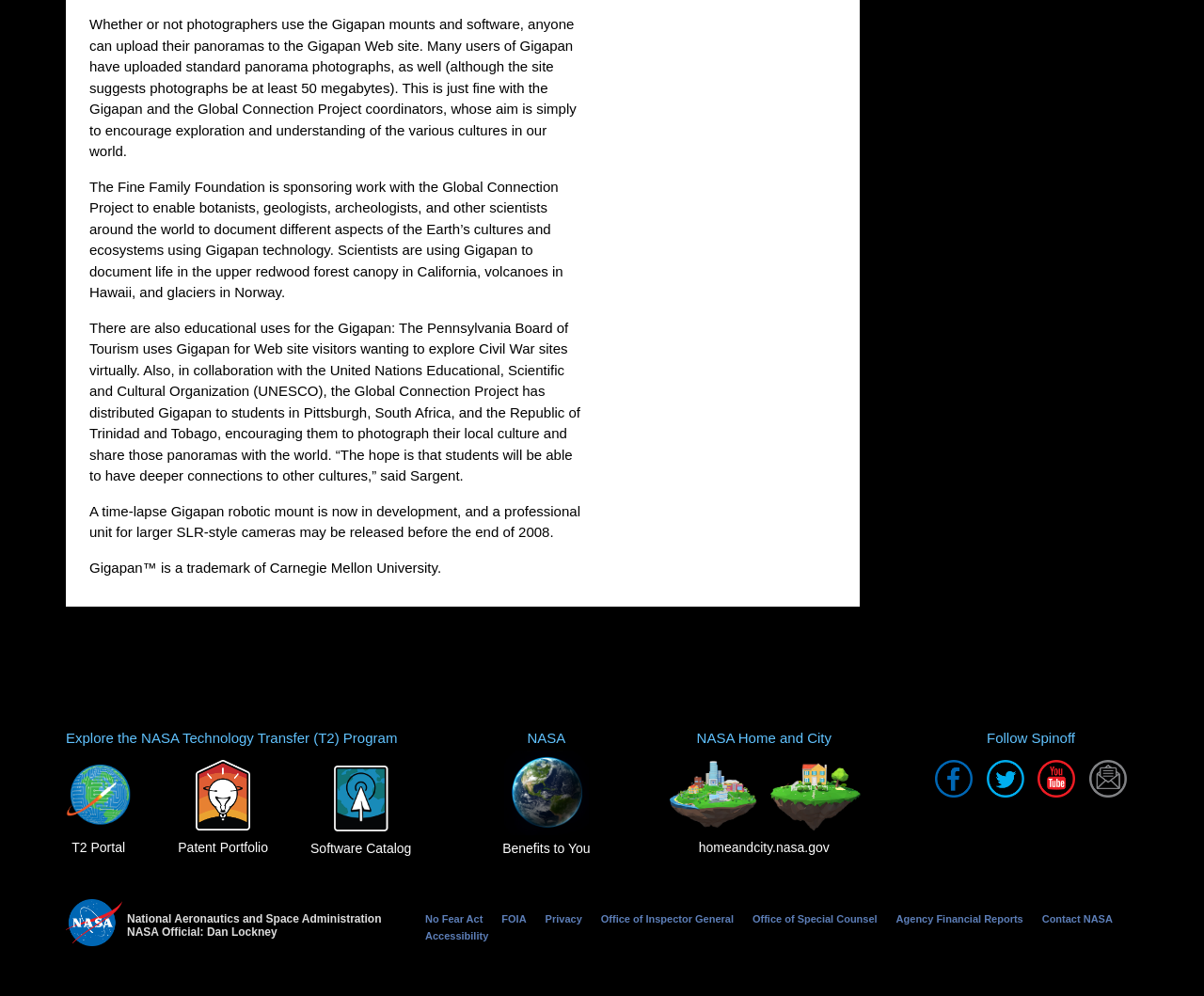Can you show the bounding box coordinates of the region to click on to complete the task described in the instruction: "View the Patent Portfolio"?

[0.148, 0.763, 0.223, 0.859]